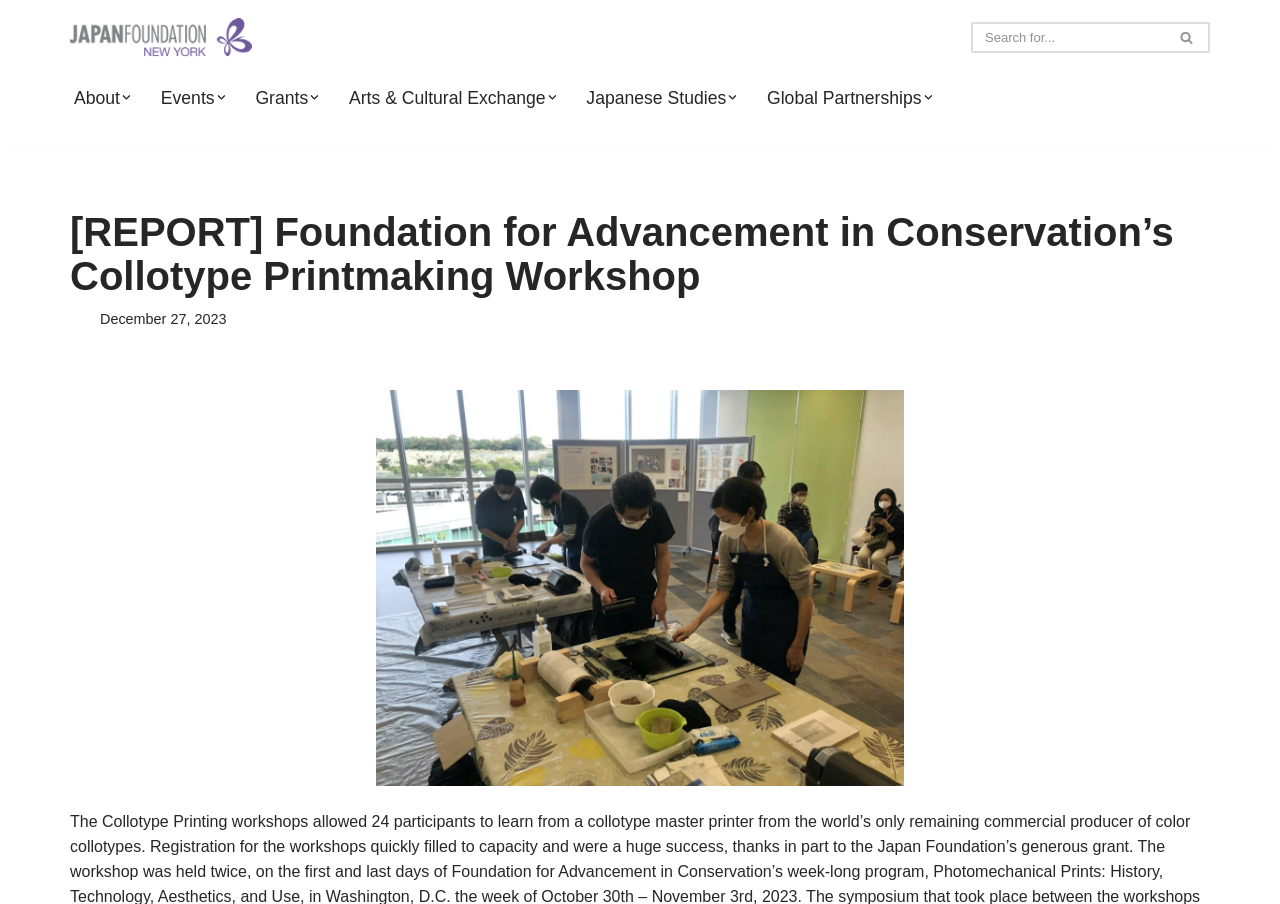Identify the bounding box of the UI component described as: "Events".

[0.126, 0.092, 0.168, 0.124]